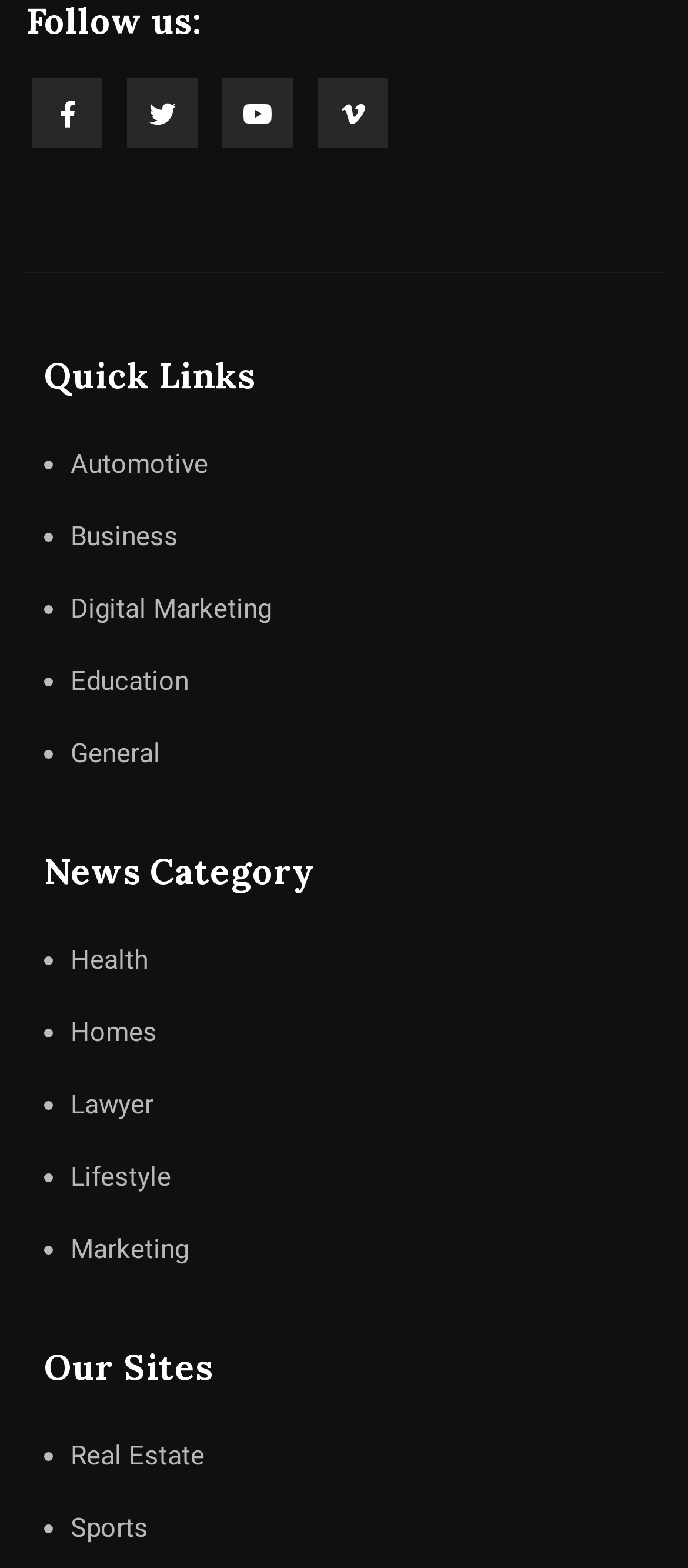Locate the coordinates of the bounding box for the clickable region that fulfills this instruction: "Explore Automotive".

[0.064, 0.276, 0.303, 0.317]